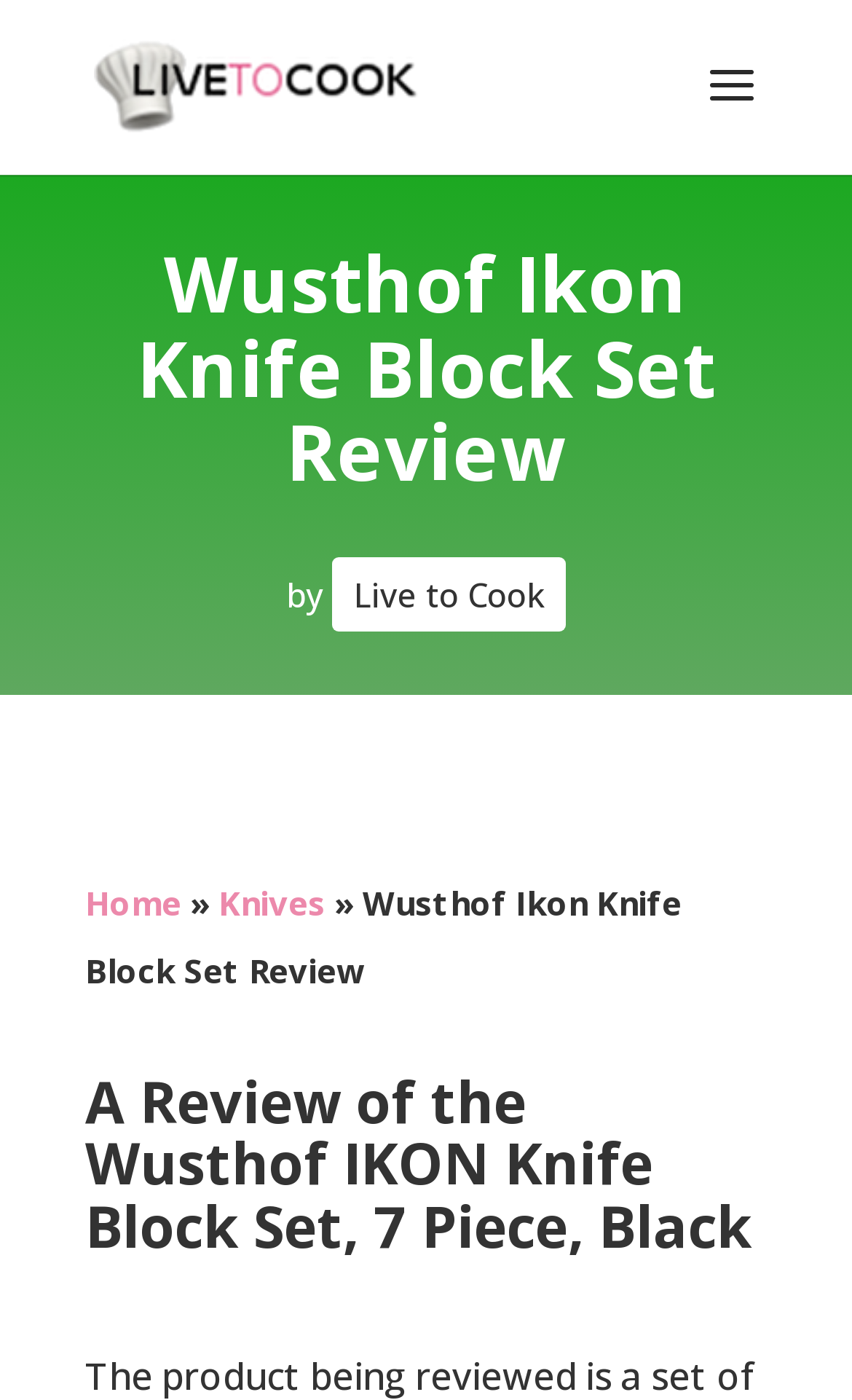What is the name of the website?
Answer with a single word or phrase, using the screenshot for reference.

Live to Cook